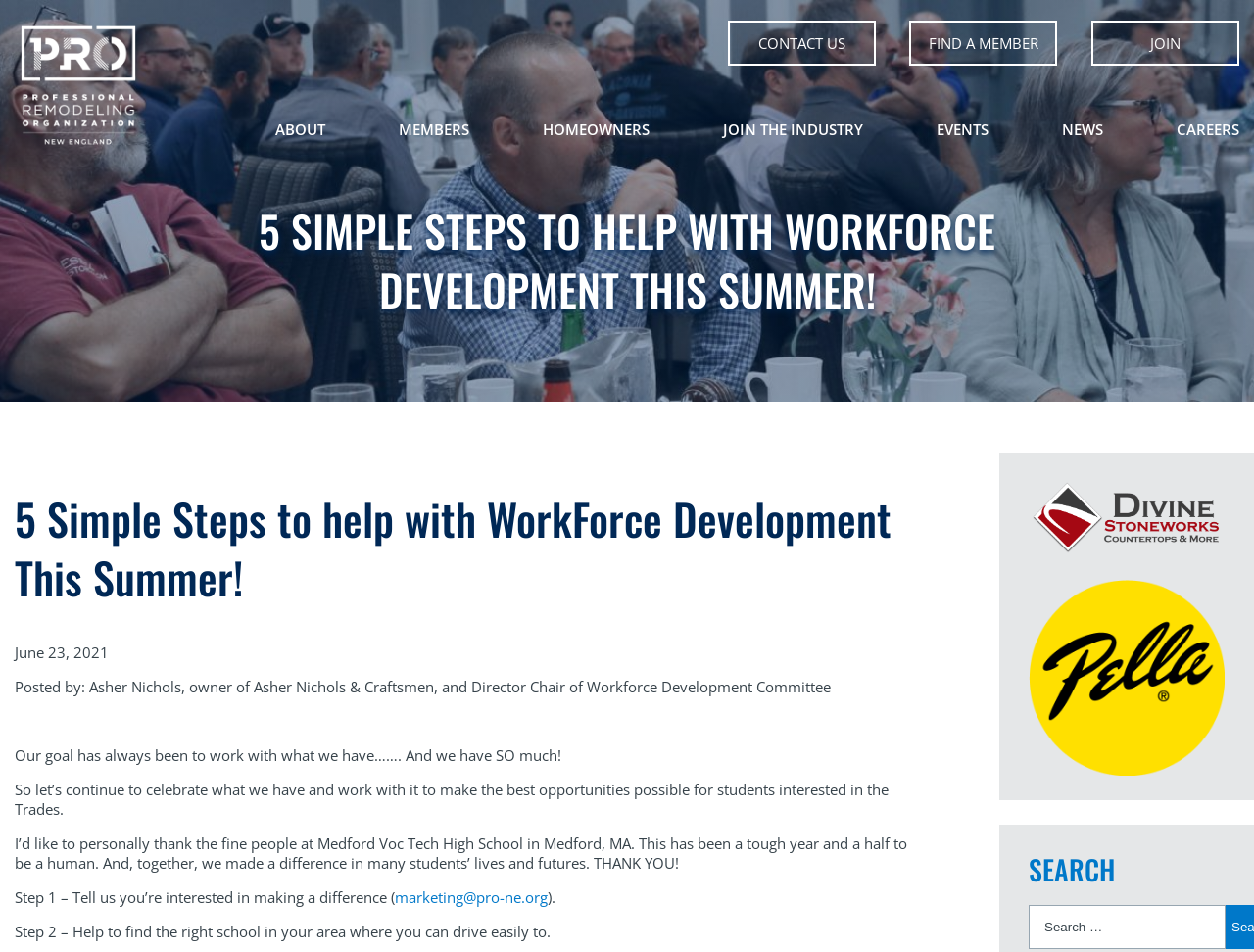Determine the bounding box coordinates of the element that should be clicked to execute the following command: "Email marketing@pro-ne.org".

[0.315, 0.932, 0.437, 0.953]